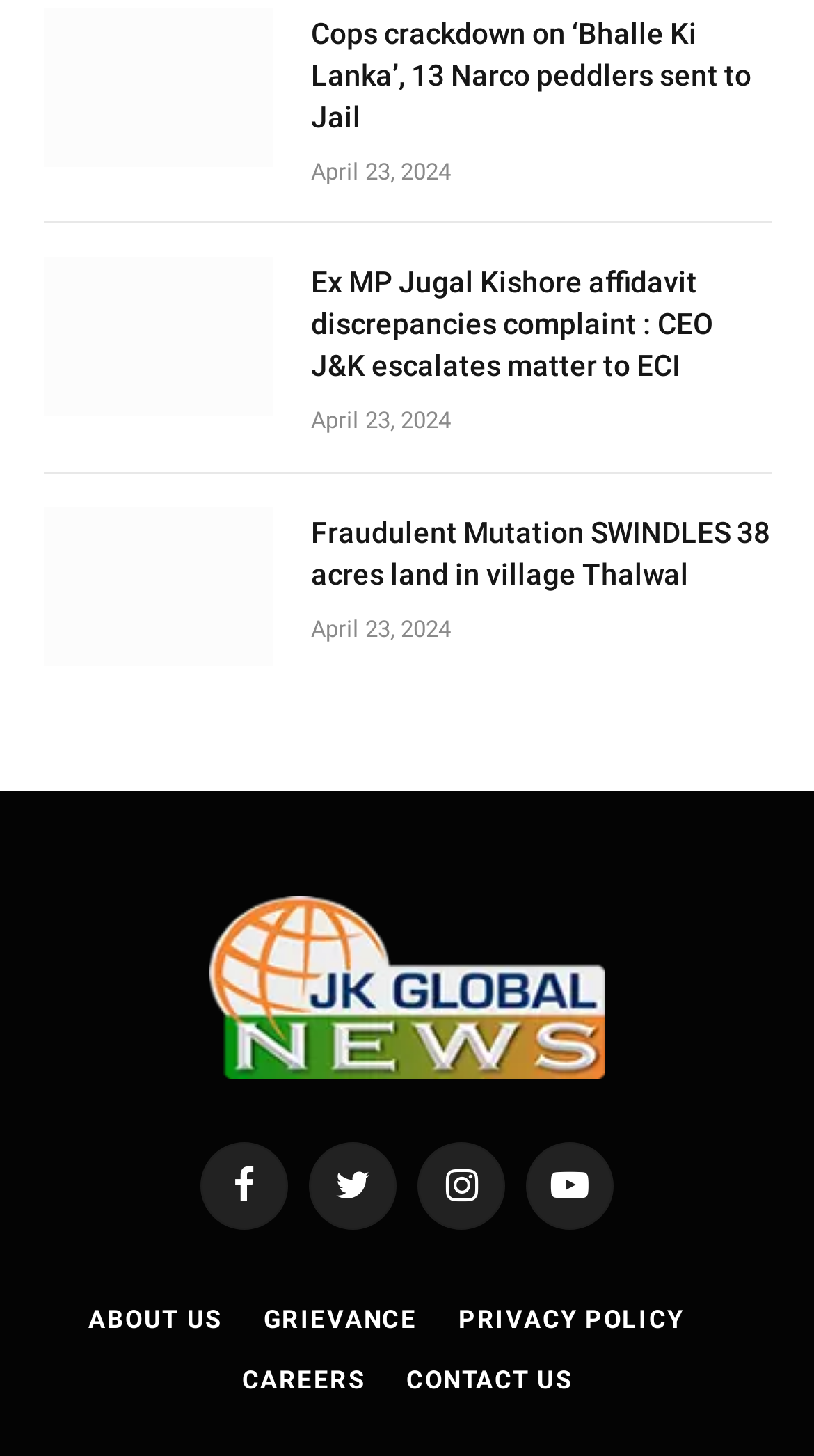Determine the bounding box coordinates of the clickable region to execute the instruction: "Learn about Ex MP Jugal Kishore affidavit discrepancies complaint". The coordinates should be four float numbers between 0 and 1, denoted as [left, top, right, bottom].

[0.382, 0.18, 0.949, 0.266]